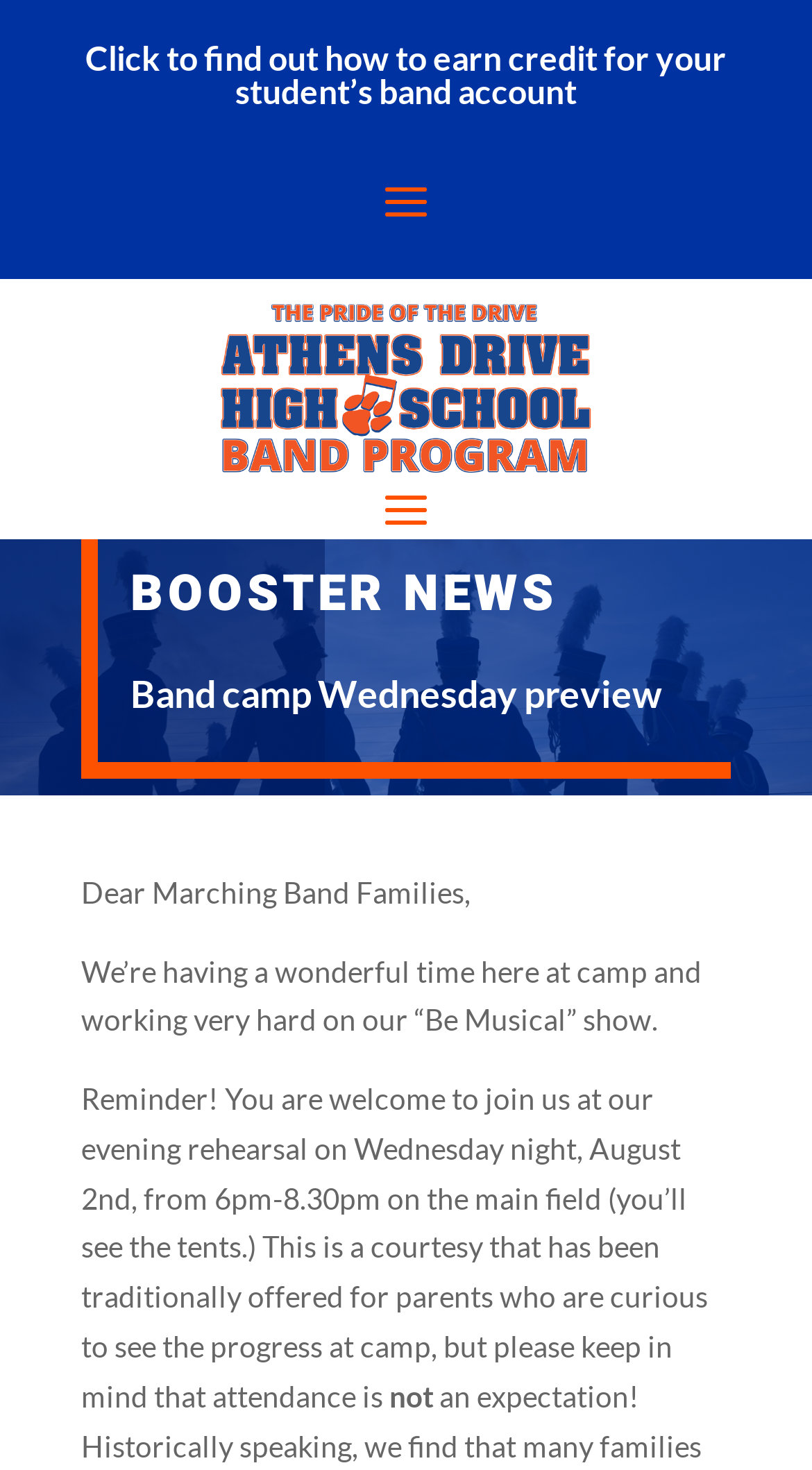Give a one-word or short phrase answer to this question: 
Where is the evening rehearsal taking place?

Main field